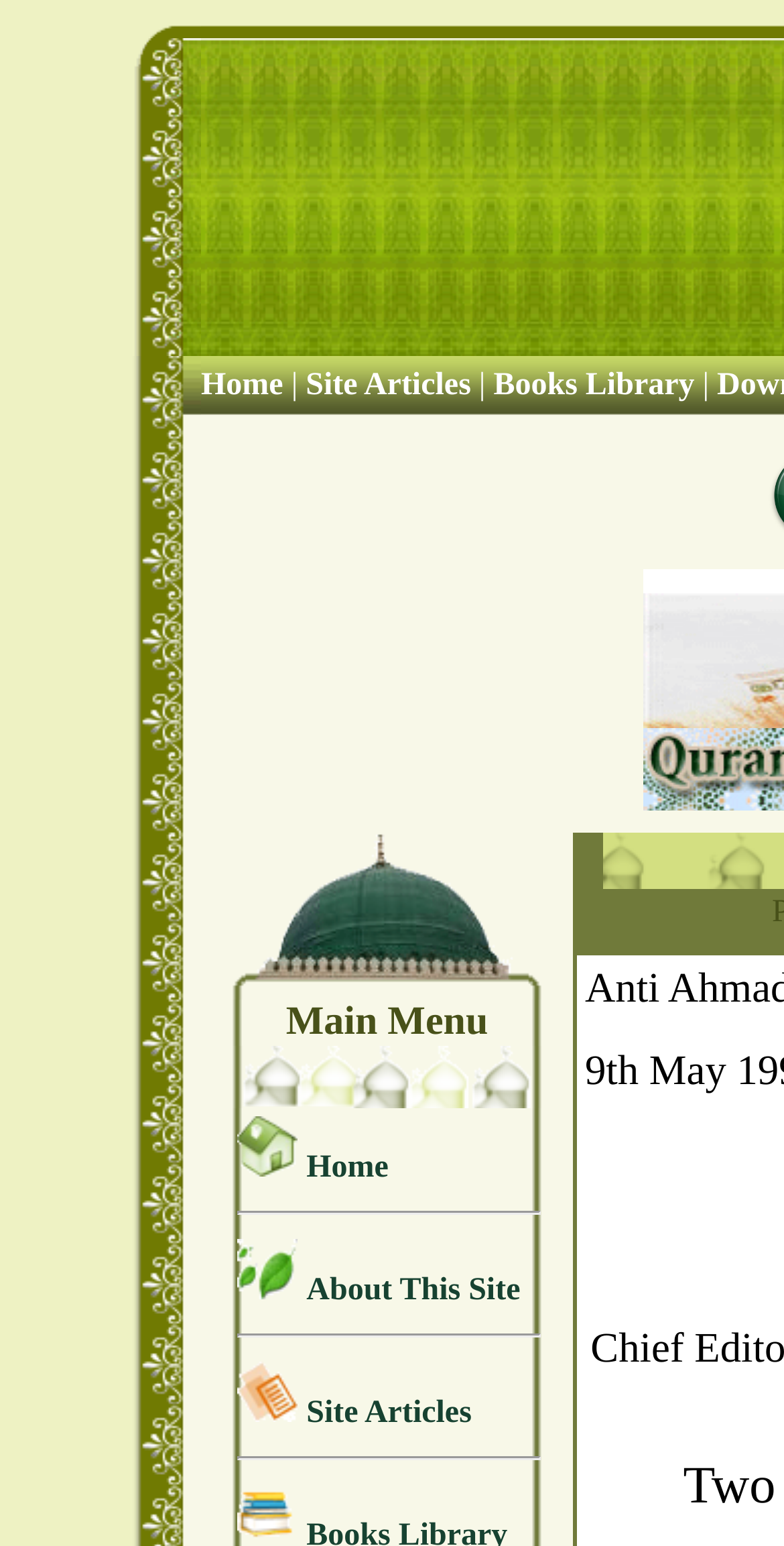Could you find the bounding box coordinates of the clickable area to complete this instruction: "Click the Books Library link"?

[0.629, 0.238, 0.886, 0.26]